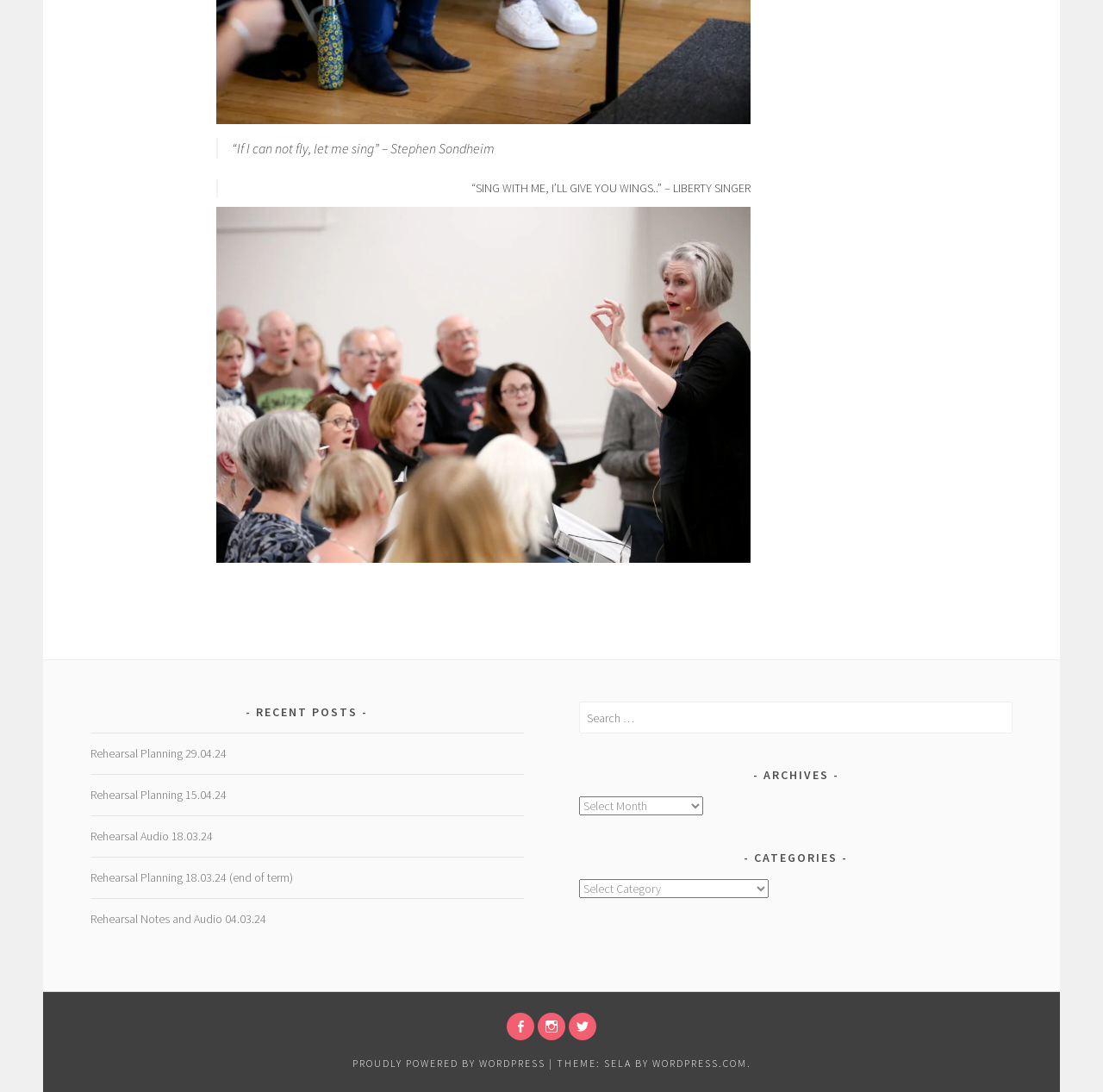Use one word or a short phrase to answer the question provided: 
What are the social media platforms linked at the bottom?

Facebook, Instagram, Twitter